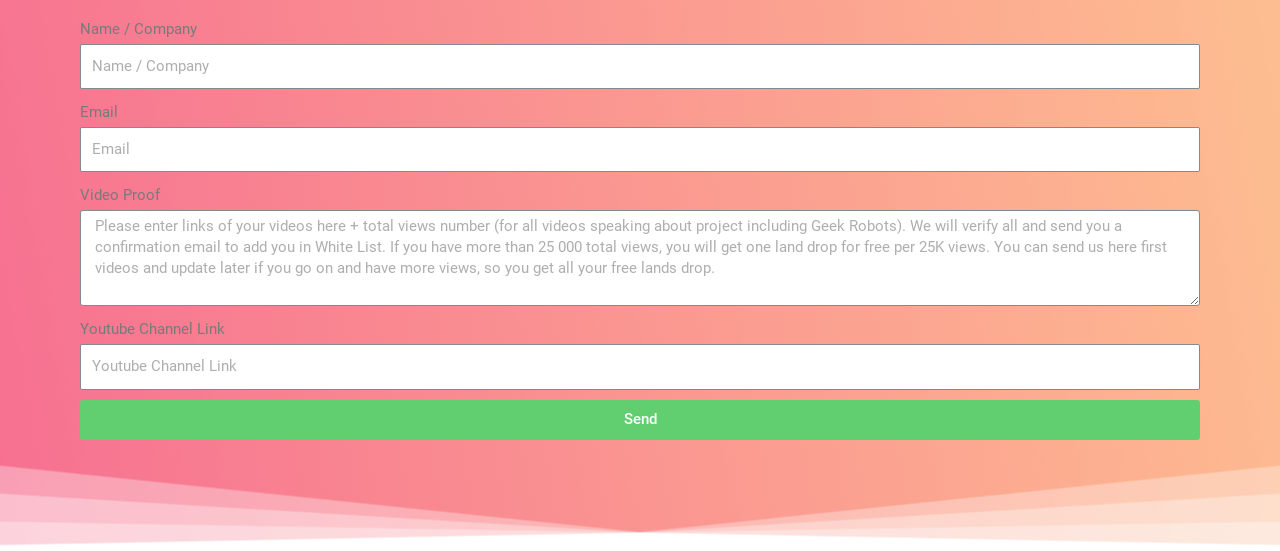How many fields are there in the form?
Using the image as a reference, answer the question with a short word or phrase.

5